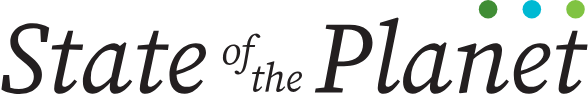What do the three colored circles signify?
Refer to the image and give a detailed answer to the question.

The three colored circles signify a vibrant and dynamic perspective on environmental issues because they are arranged in a row above the text and add a visually appealing touch, as mentioned in the caption.